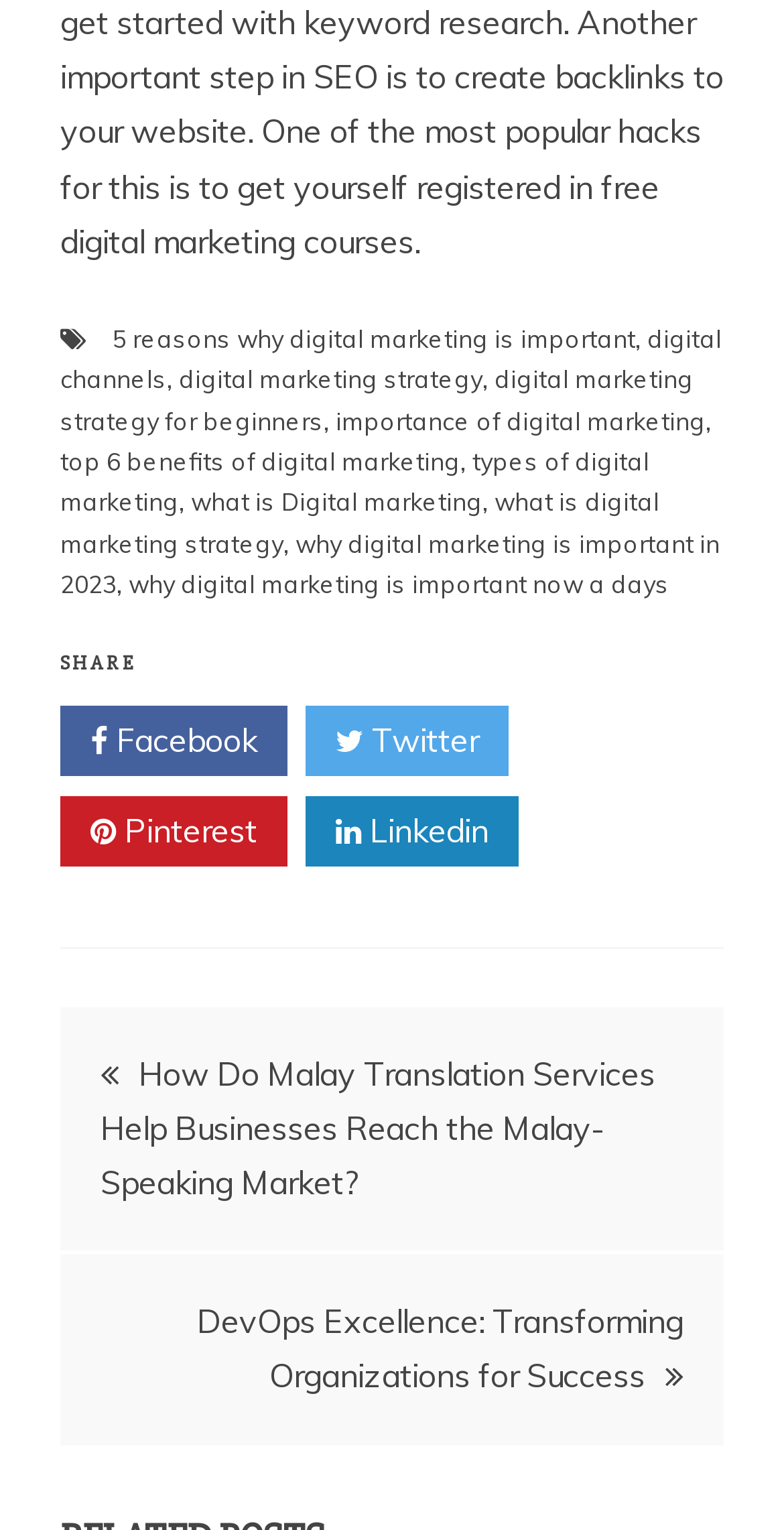Identify the bounding box of the HTML element described as: "digital channels".

[0.077, 0.211, 0.921, 0.258]